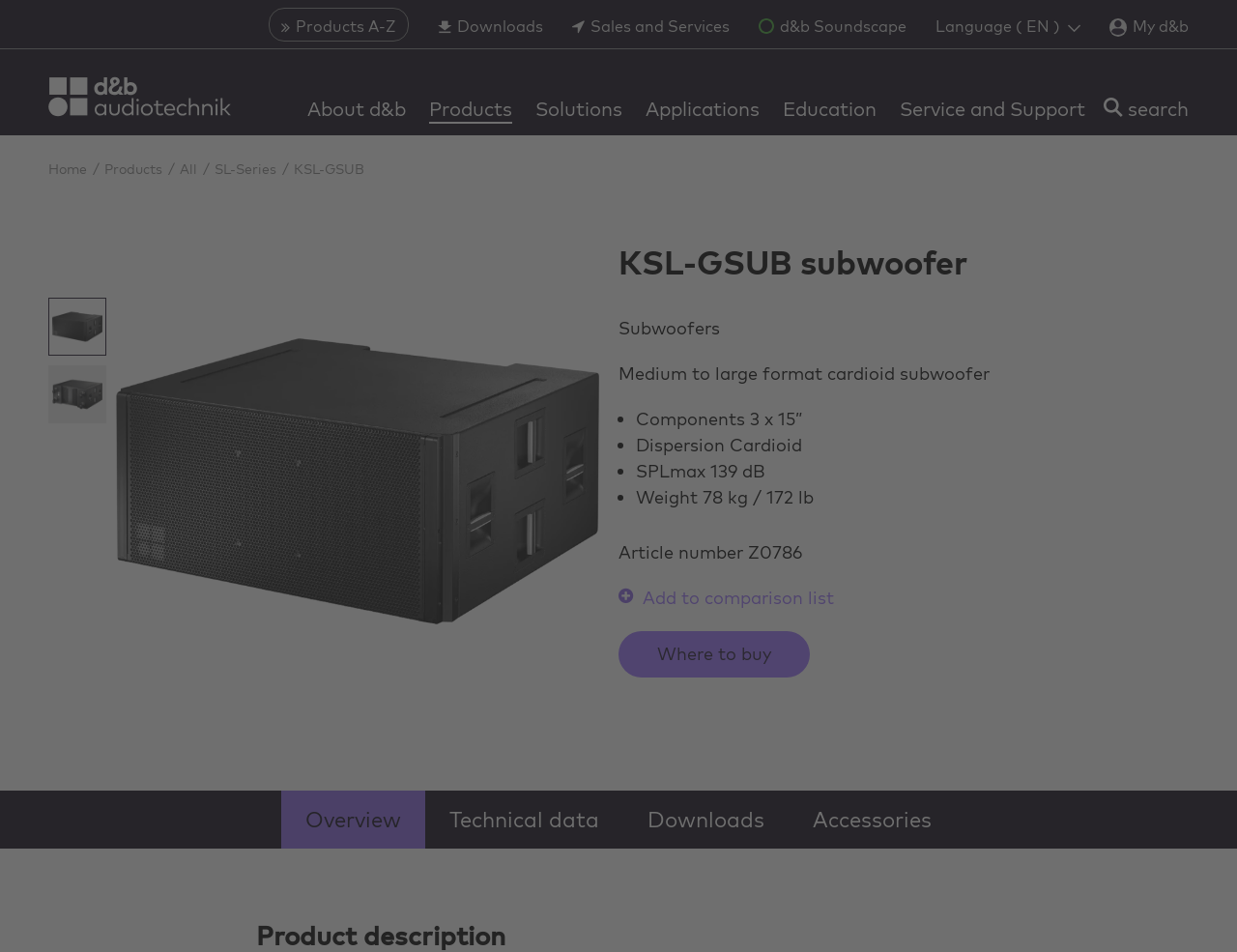Please identify the bounding box coordinates of where to click in order to follow the instruction: "Add to comparison list".

[0.5, 0.614, 0.674, 0.643]